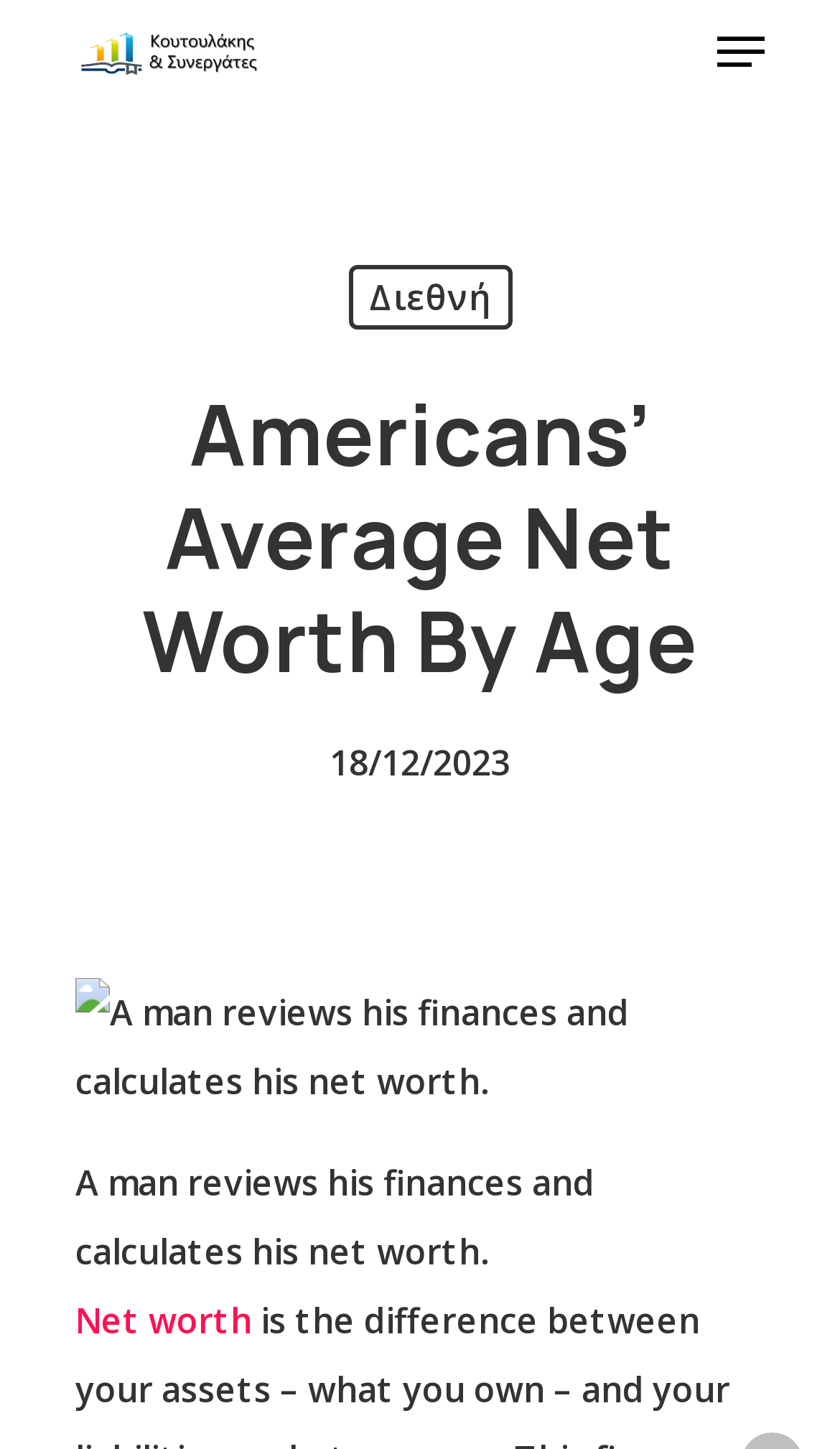Please respond to the question with a concise word or phrase:
What is the topic of the article?

net worth